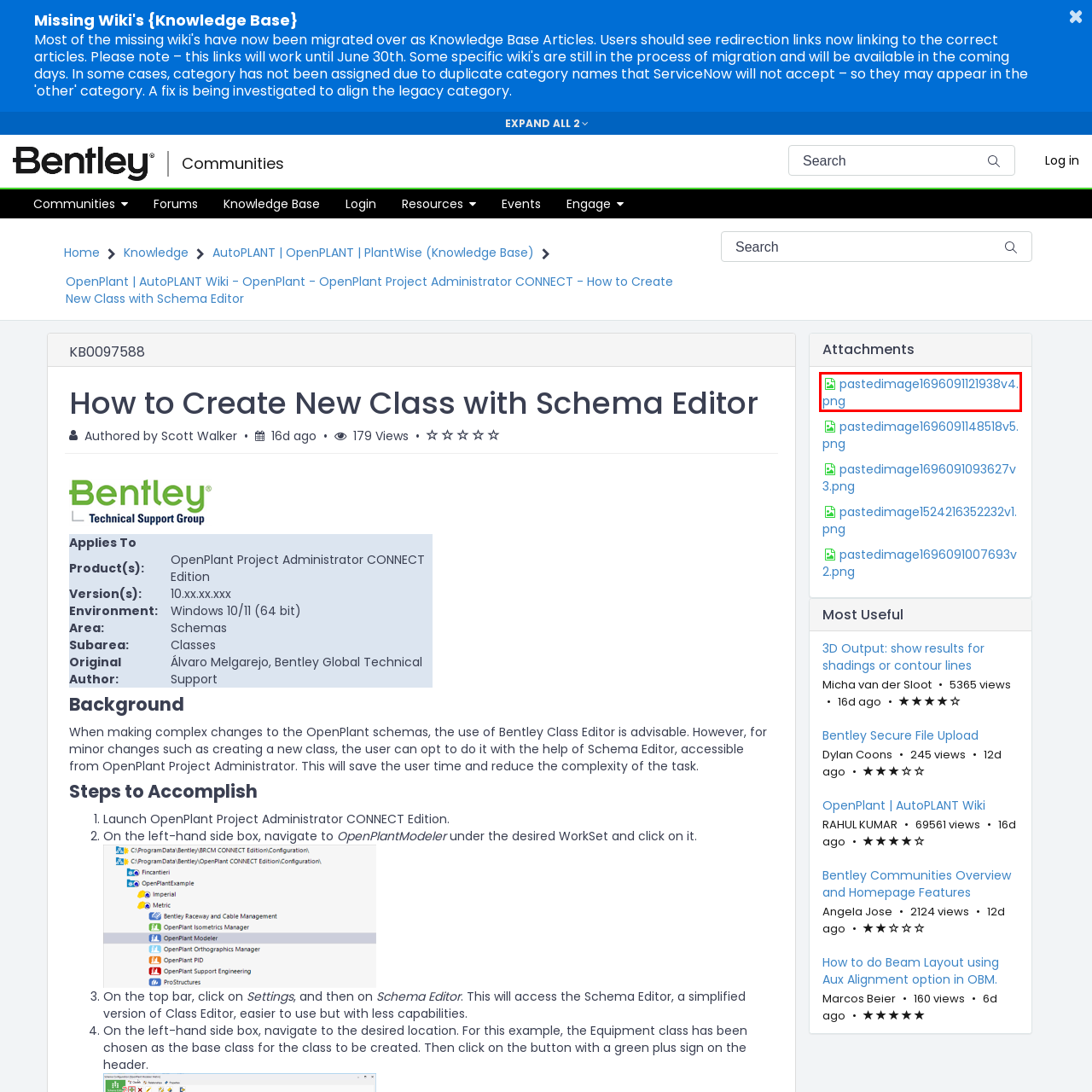Evaluate the webpage screenshot and identify the element within the red bounding box. Select the webpage description that best fits the new webpage after clicking the highlighted element. Here are the candidates:
A. Bentley Support Portal - Customer Service
B. Bentley Community - Communities
C. Bentley LEARNserver
D. Knowledge Base - Communities
E. Knowledge Article View - Communities
F. Academic & Learning Communities Landing Page - Communities
G. Products Landing Page - Communities
H. Review  Community TC - Communities

E